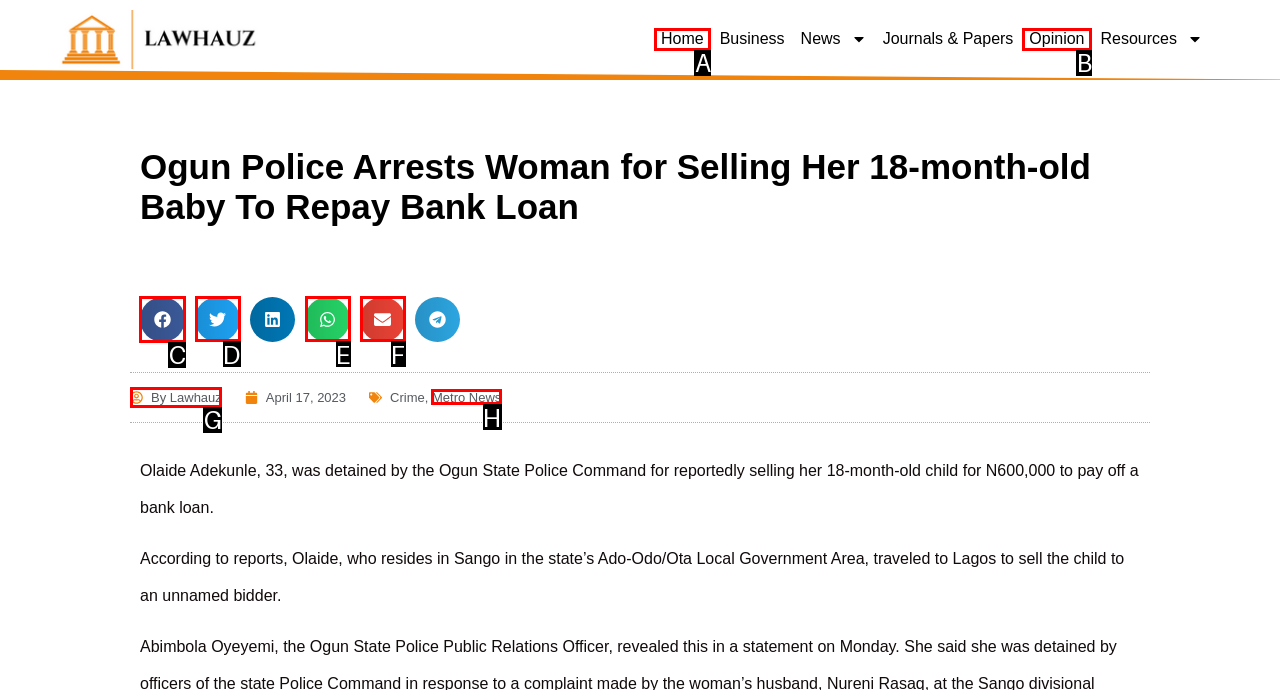Tell me which letter corresponds to the UI element that will allow you to Share on facebook. Answer with the letter directly.

C